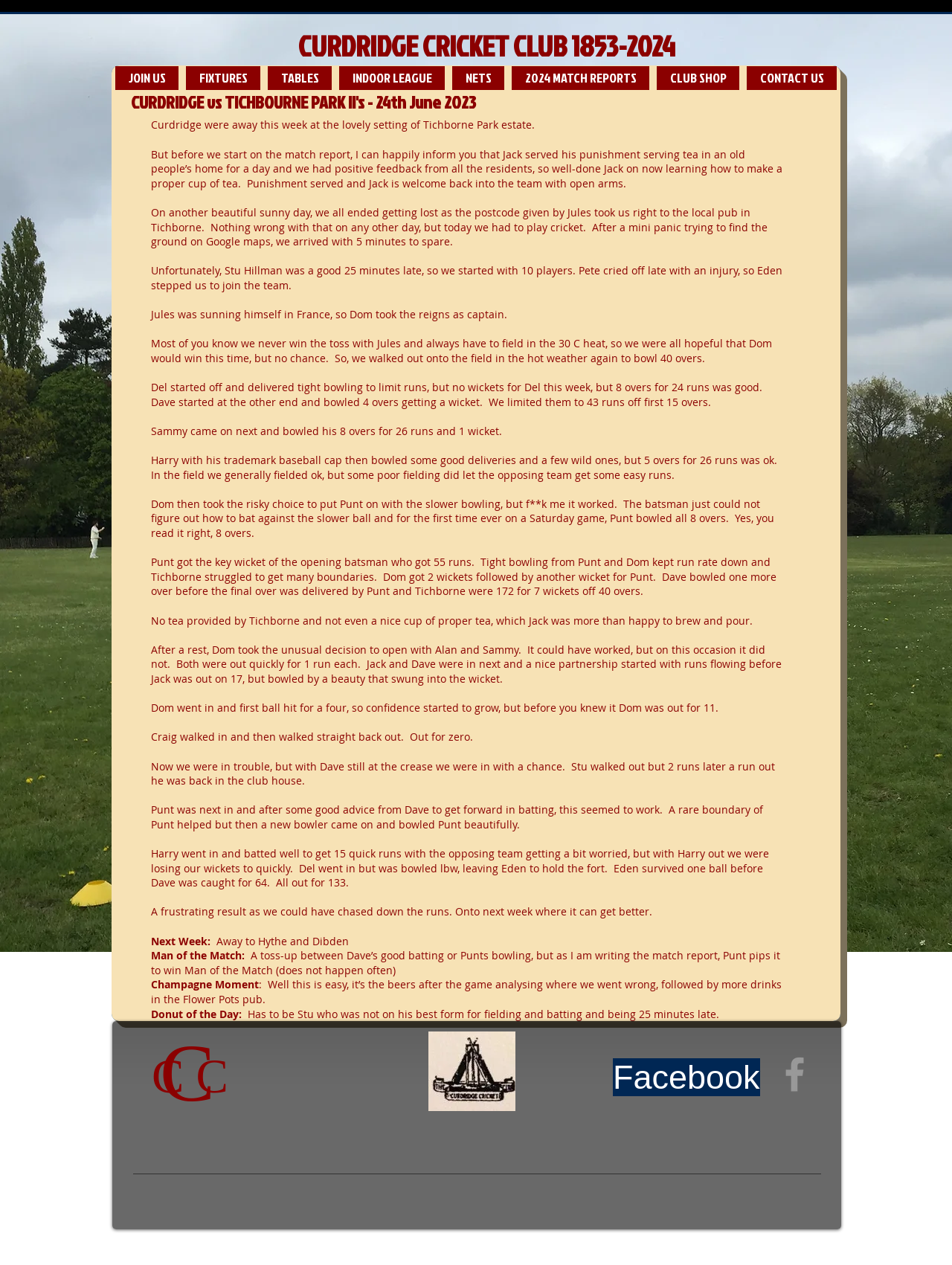Determine the bounding box coordinates for the area you should click to complete the following instruction: "View FIXTURES".

[0.195, 0.052, 0.273, 0.071]